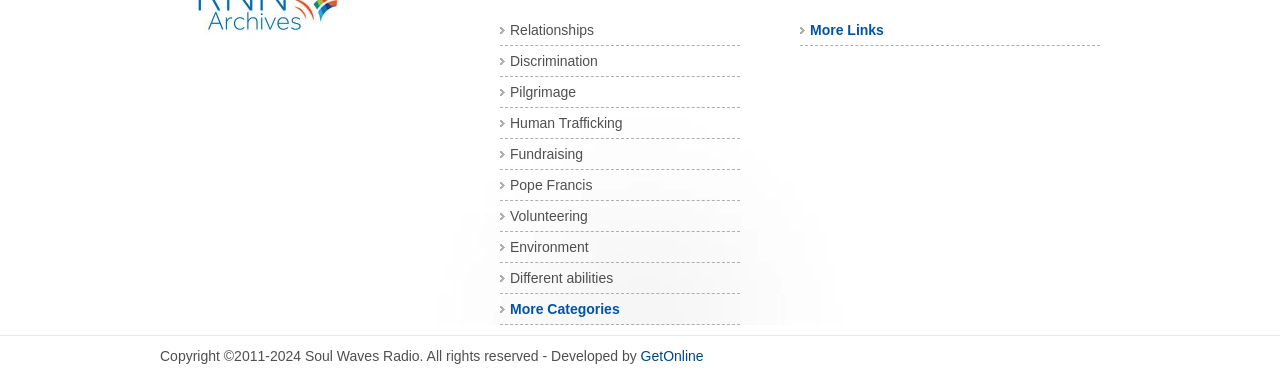What is the last link in the left column?
Using the image, elaborate on the answer with as much detail as possible.

I looked at the left column and found that the last link is 'More Categories', which is located at the bottom of the column.